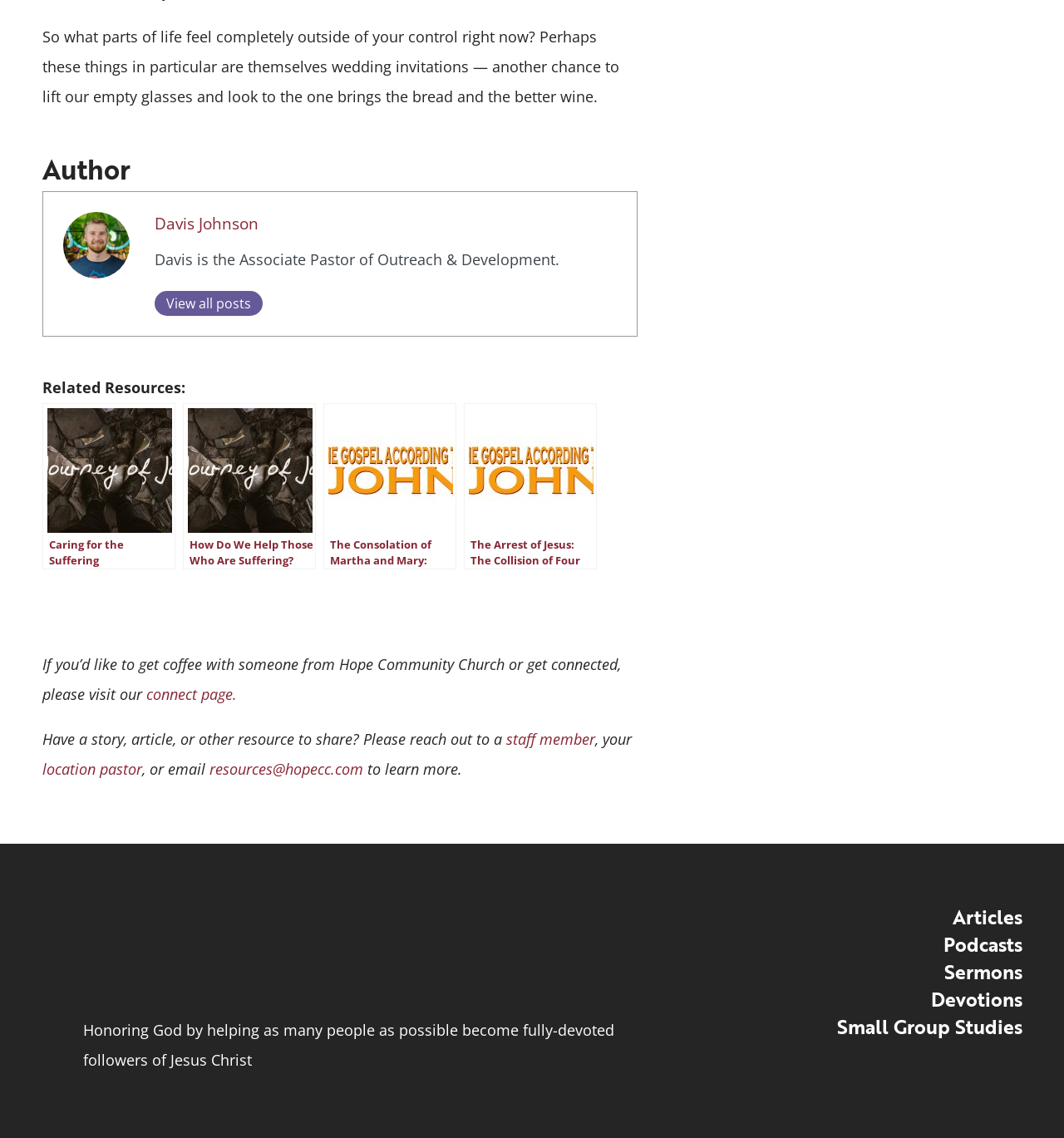Pinpoint the bounding box coordinates of the element that must be clicked to accomplish the following instruction: "Read the article 'Job Sermon Series Image Caring for the Suffering'". The coordinates should be in the format of four float numbers between 0 and 1, i.e., [left, top, right, bottom].

[0.04, 0.355, 0.165, 0.501]